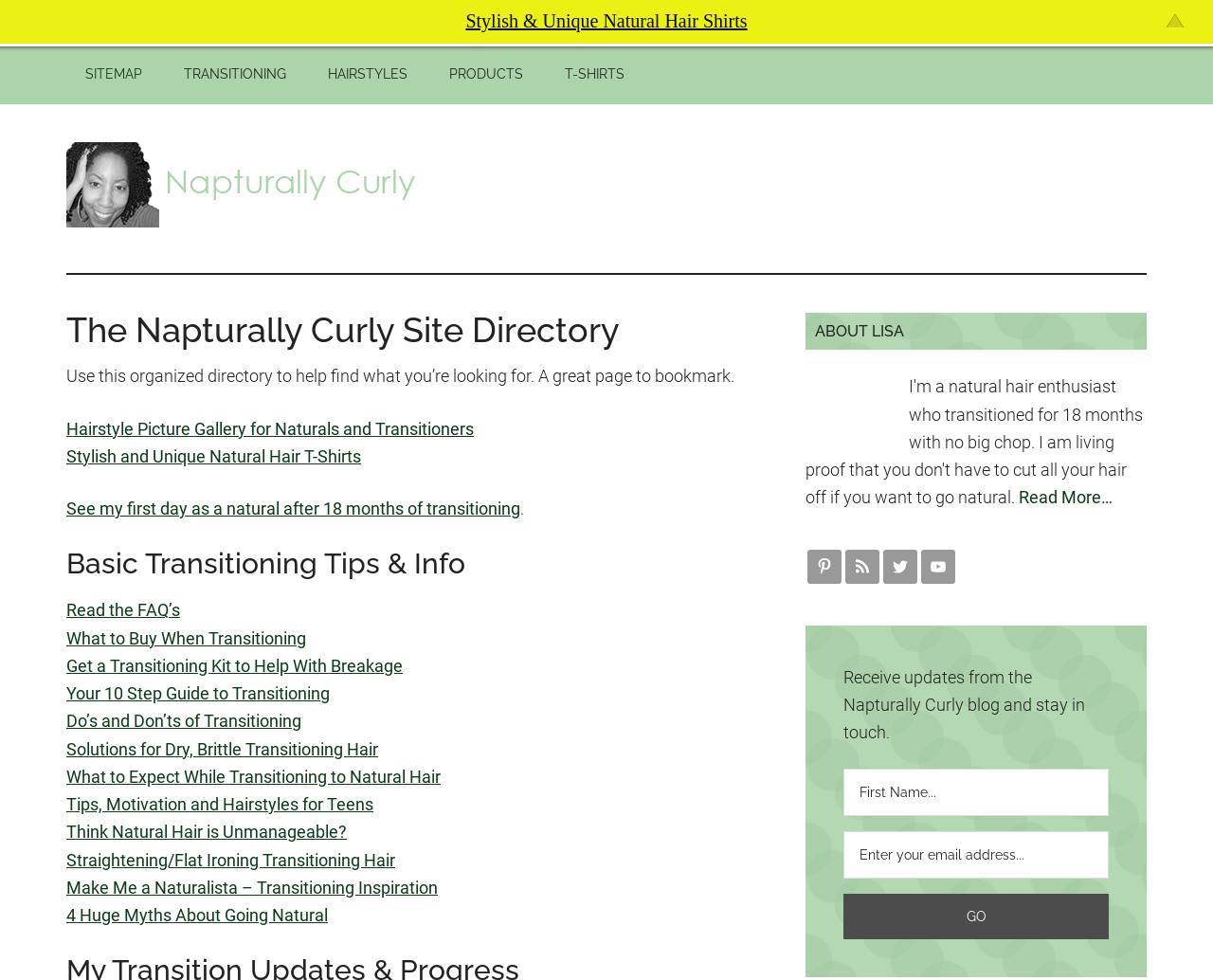What is the topic of the section that starts with 'Basic Transitioning Tips & Info'?
Look at the image and respond with a single word or a short phrase.

Transitioning